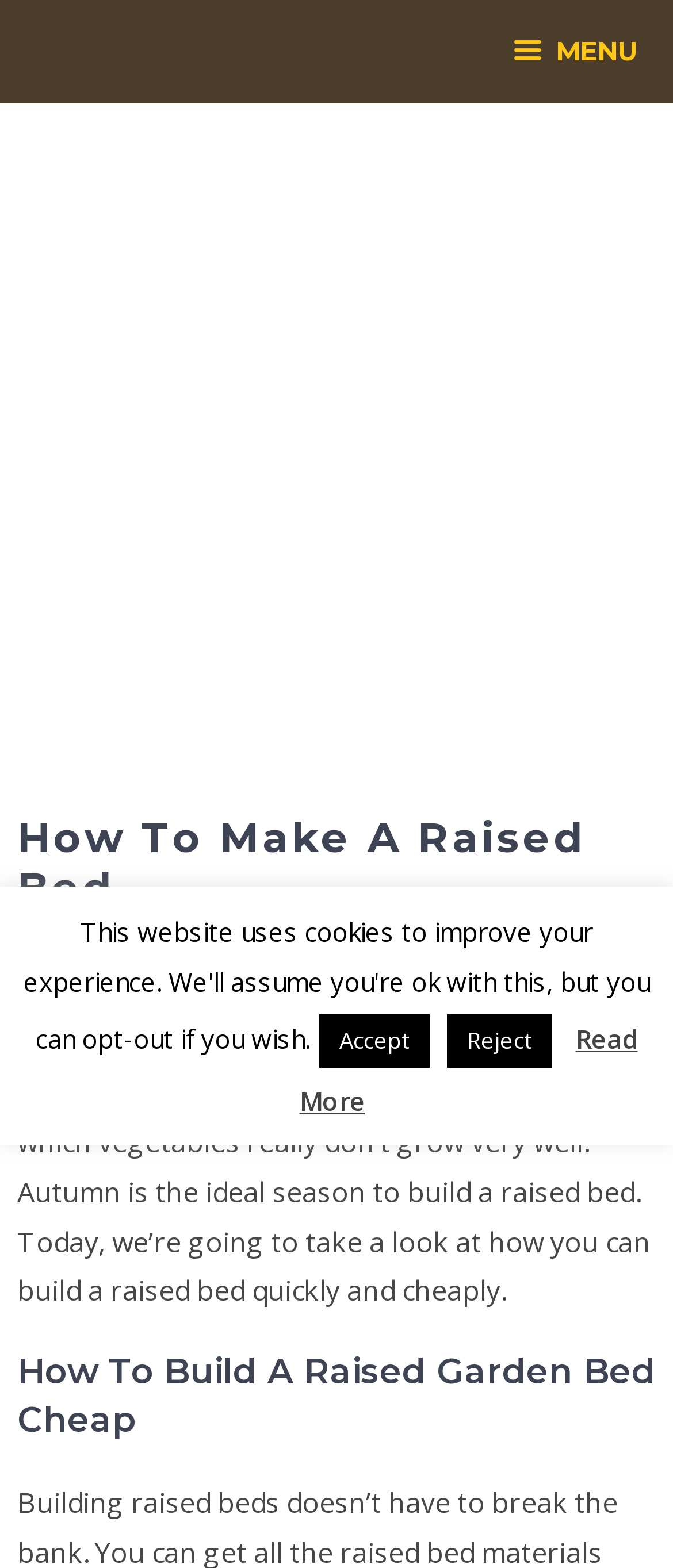What is the topic of the webpage?
Answer briefly with a single word or phrase based on the image.

How to make a raised bed